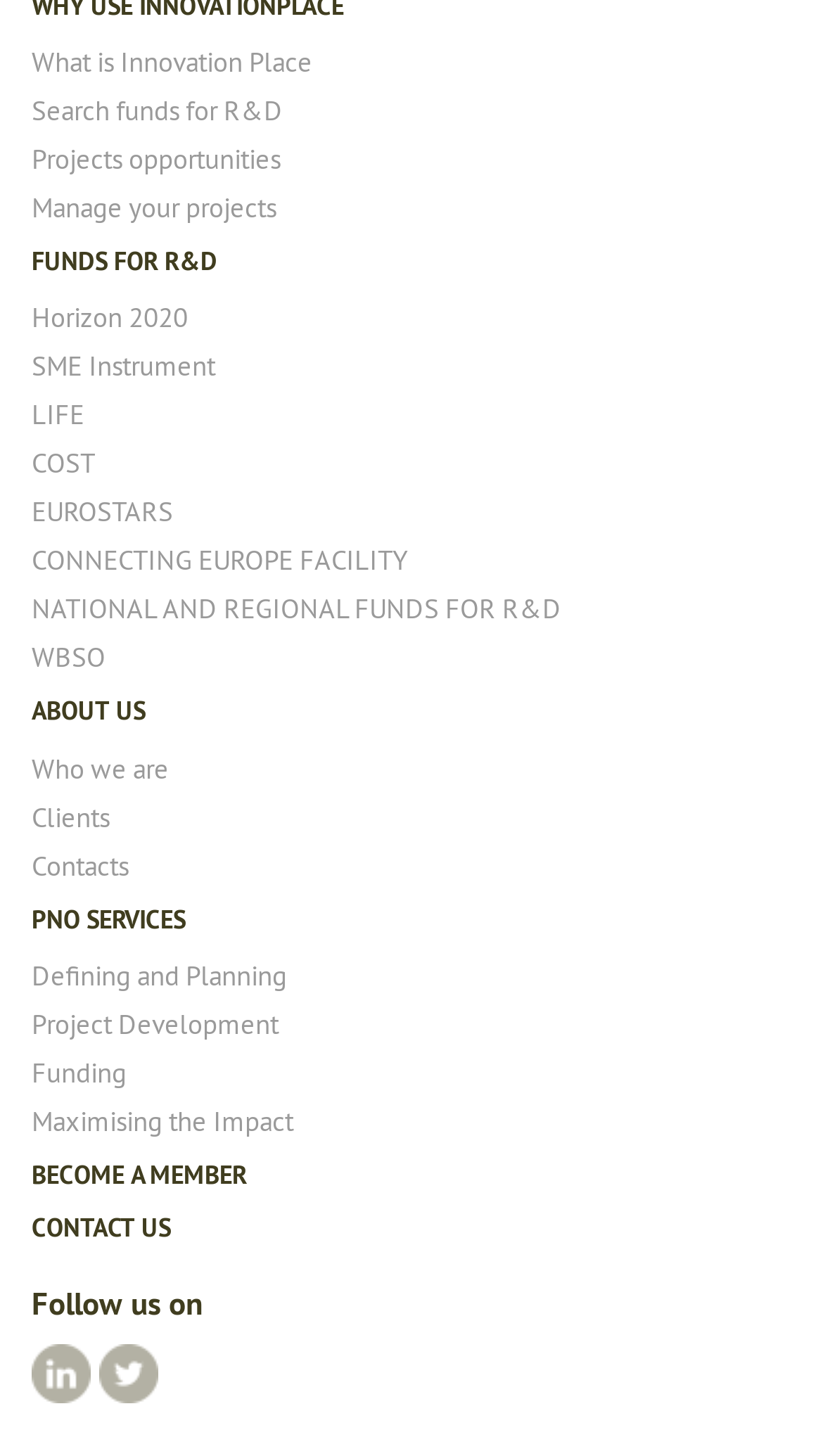Using the image as a reference, answer the following question in as much detail as possible:
What is the purpose of the 'ABOUT US' section?

The 'ABOUT US' section contains links to information about the organization, such as 'Who we are', 'Clients', and 'Contacts', which suggests that the purpose of this section is to provide information about the organization and its background.